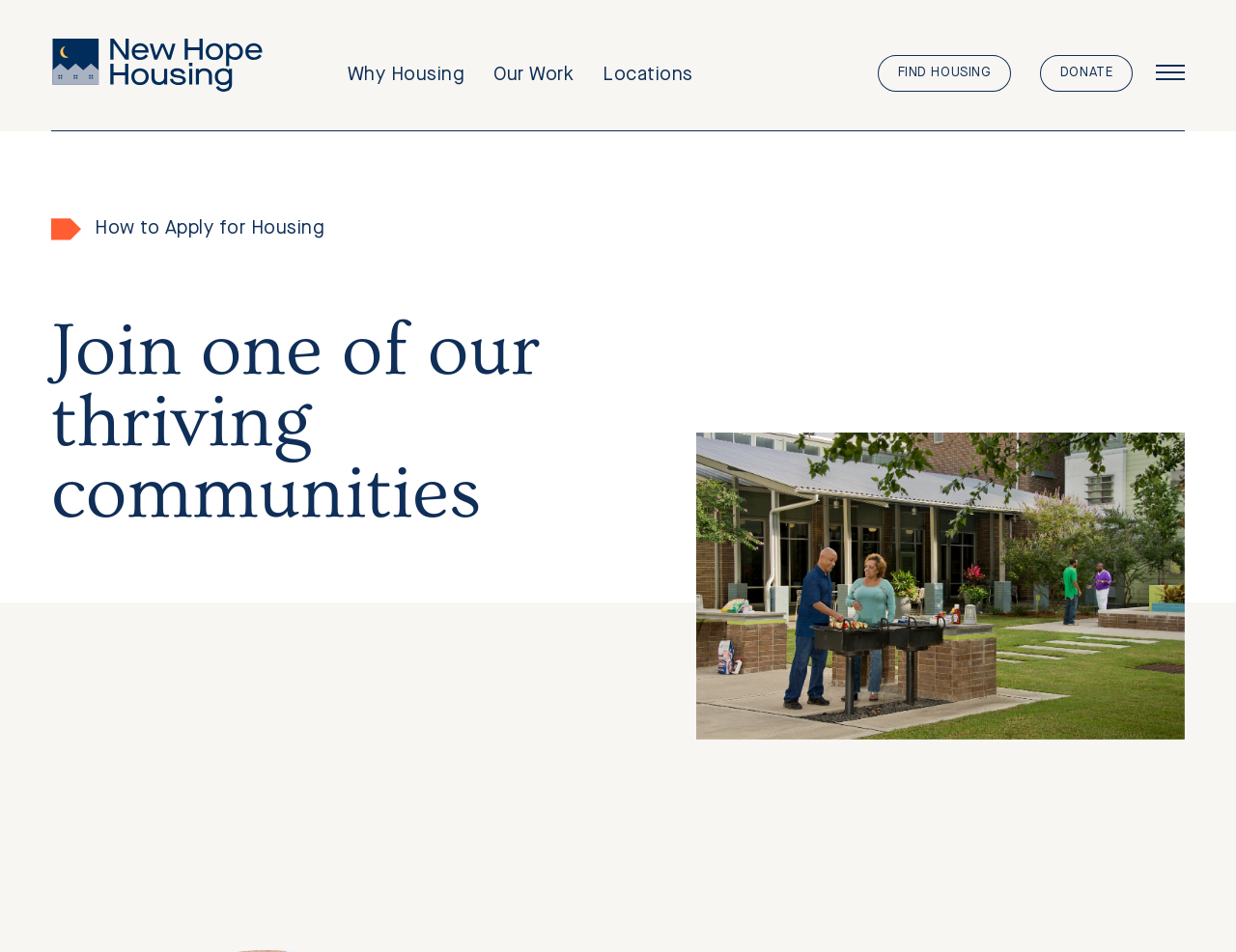Use a single word or phrase to answer the question:
What is the main navigation menu?

Main Menu